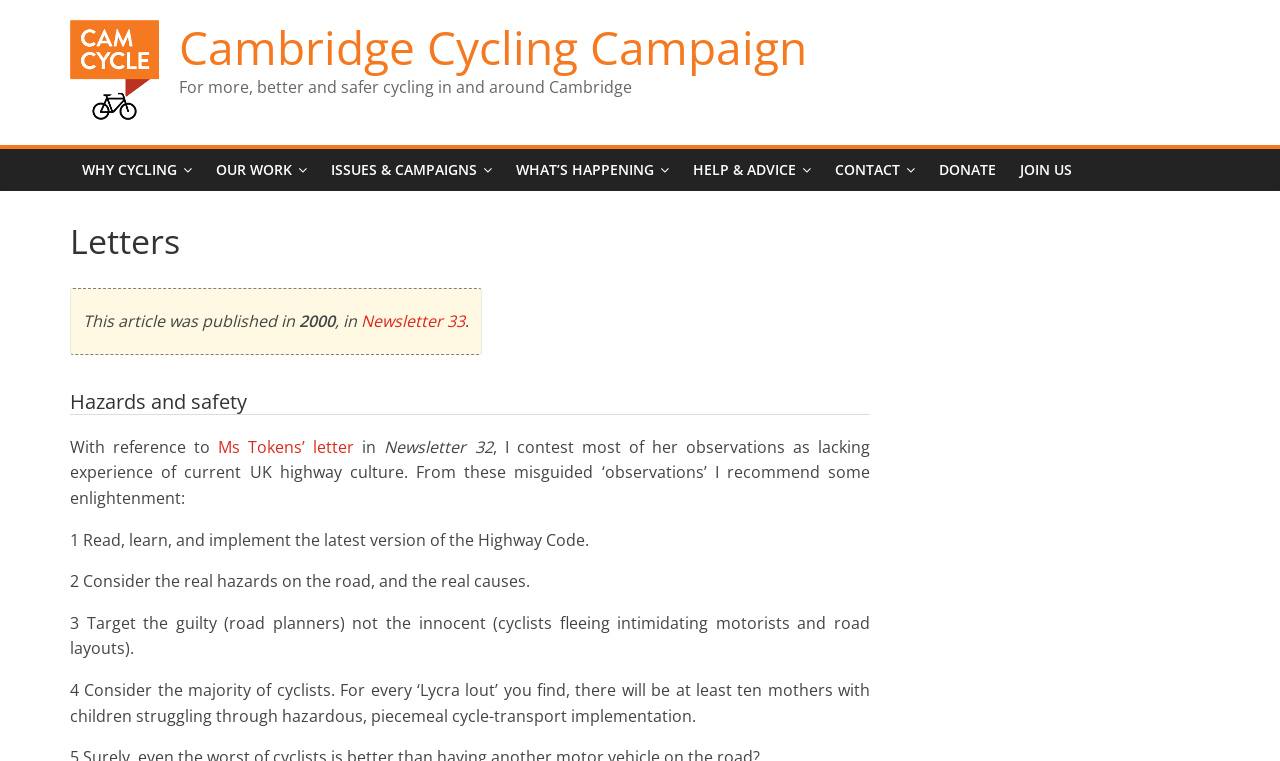Please identify the bounding box coordinates of the clickable region that I should interact with to perform the following instruction: "Donate to Cambridge Cycling Campaign". The coordinates should be expressed as four float numbers between 0 and 1, i.e., [left, top, right, bottom].

[0.724, 0.196, 0.788, 0.251]